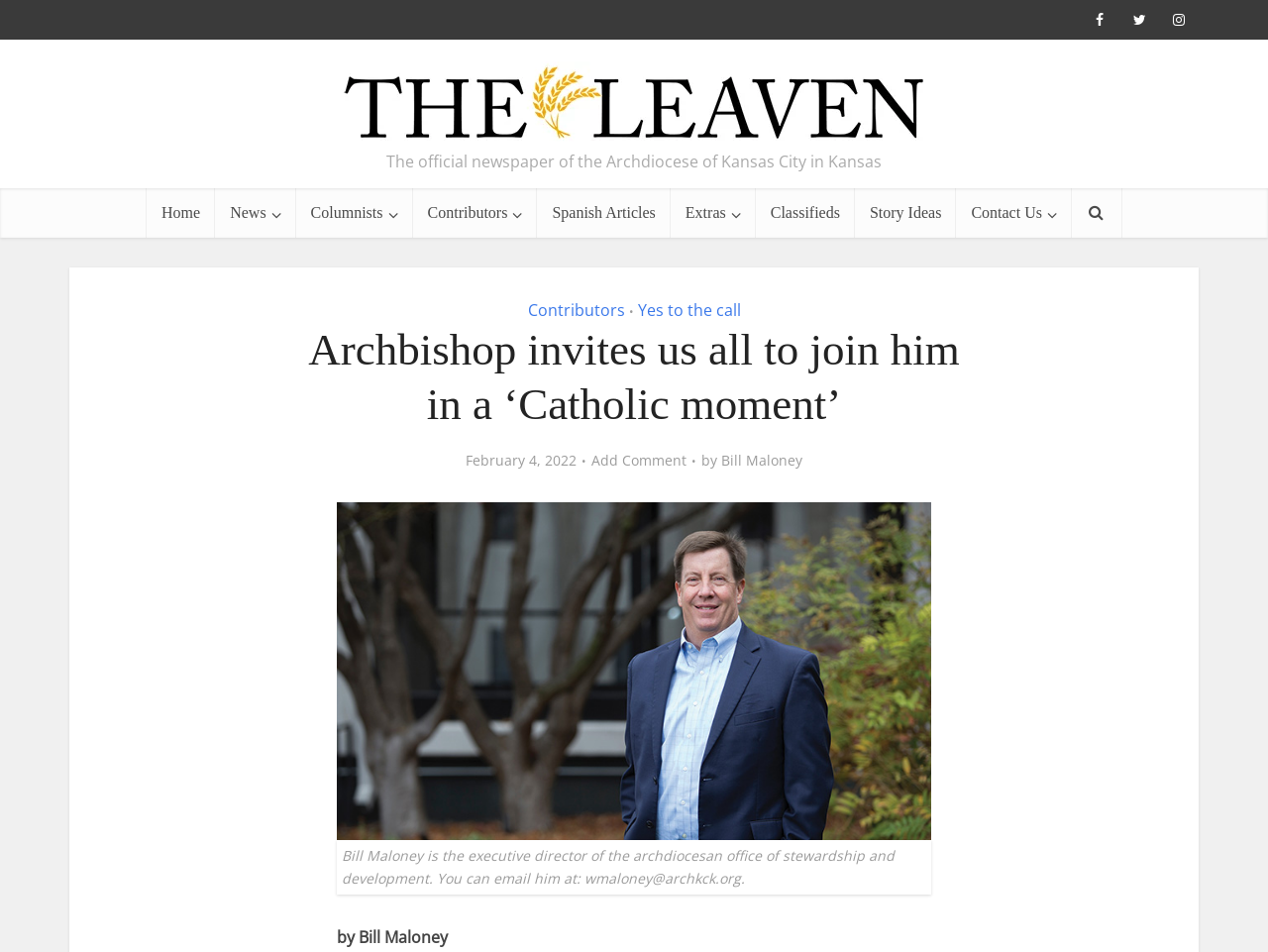Please mark the bounding box coordinates of the area that should be clicked to carry out the instruction: "Read the story ideas".

[0.674, 0.198, 0.754, 0.25]